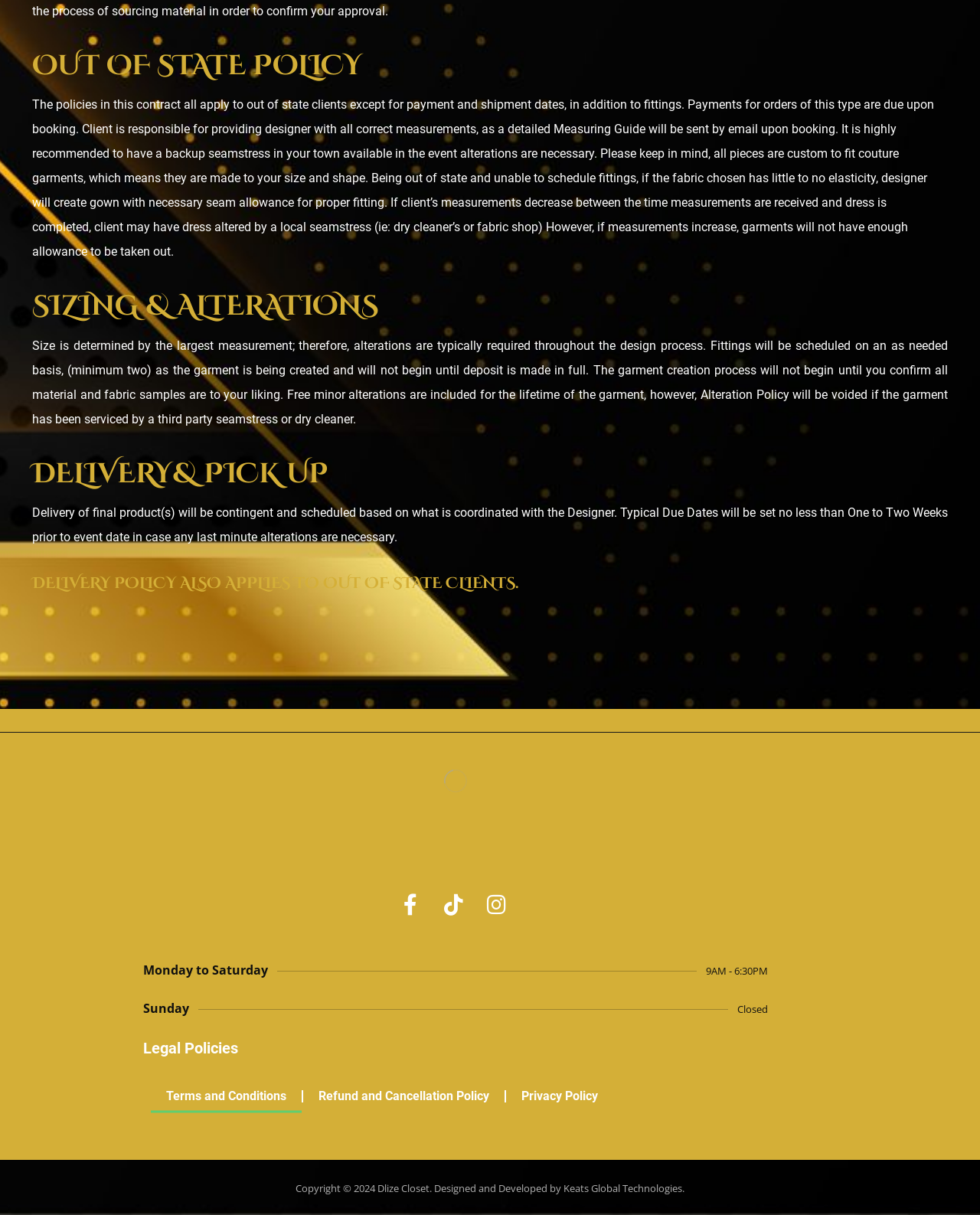How many fittings are scheduled for garment creation?
Kindly offer a comprehensive and detailed response to the question.

As stated in the SIZING & ALTERATIONS section, fittings will be scheduled on an as-needed basis, with a minimum of two fittings, and will not begin until the deposit is made in full.